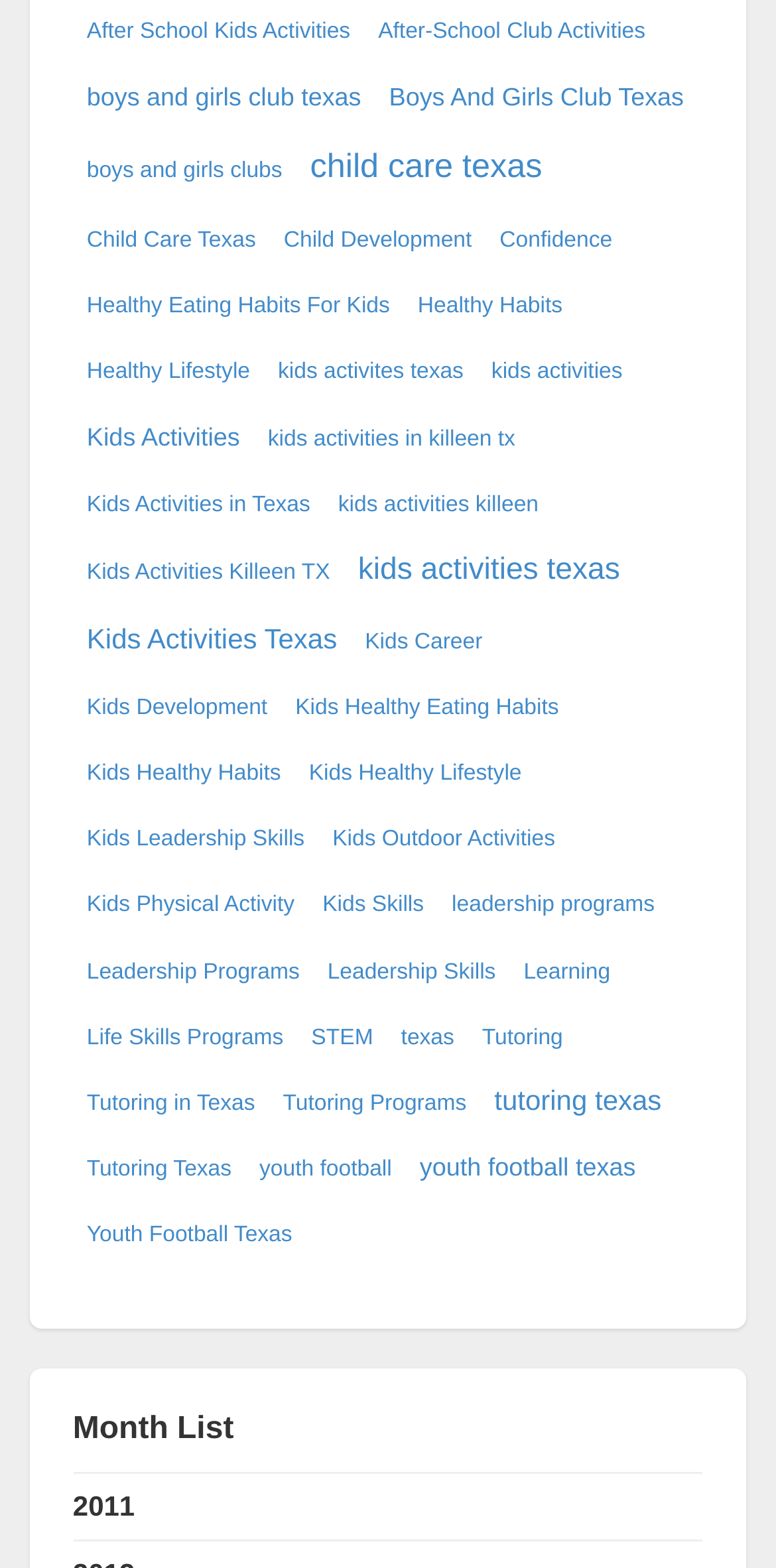Pinpoint the bounding box coordinates of the clickable area necessary to execute the following instruction: "Discover 'Youth Football Texas'". The coordinates should be given as four float numbers between 0 and 1, namely [left, top, right, bottom].

[0.104, 0.777, 0.384, 0.8]